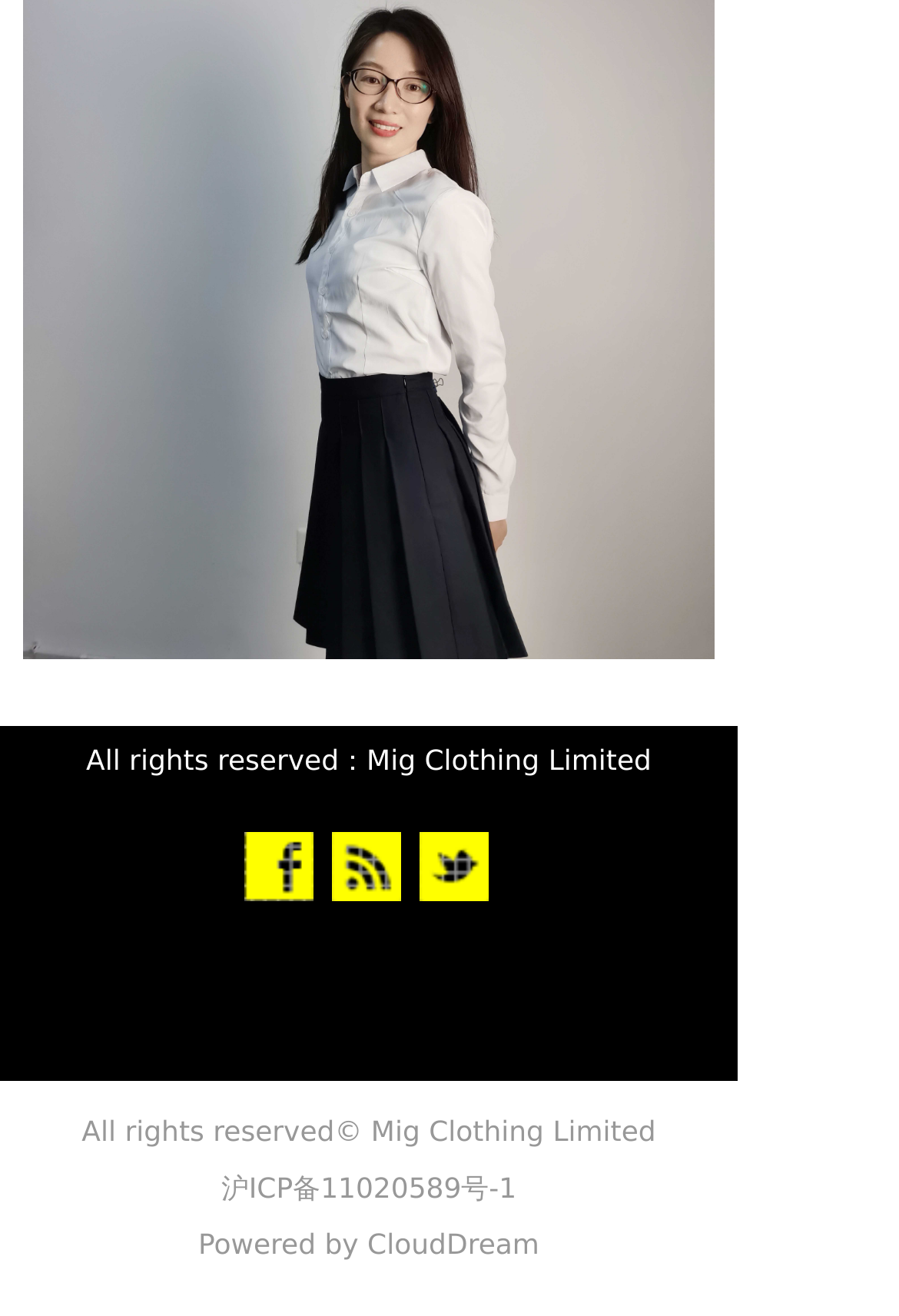How many images are there near the bottom?
Please ensure your answer is as detailed and informative as possible.

There are three images located near the bottom of the webpage, which are numbered as '1', '2', and '3' respectively, based on their OCR text.